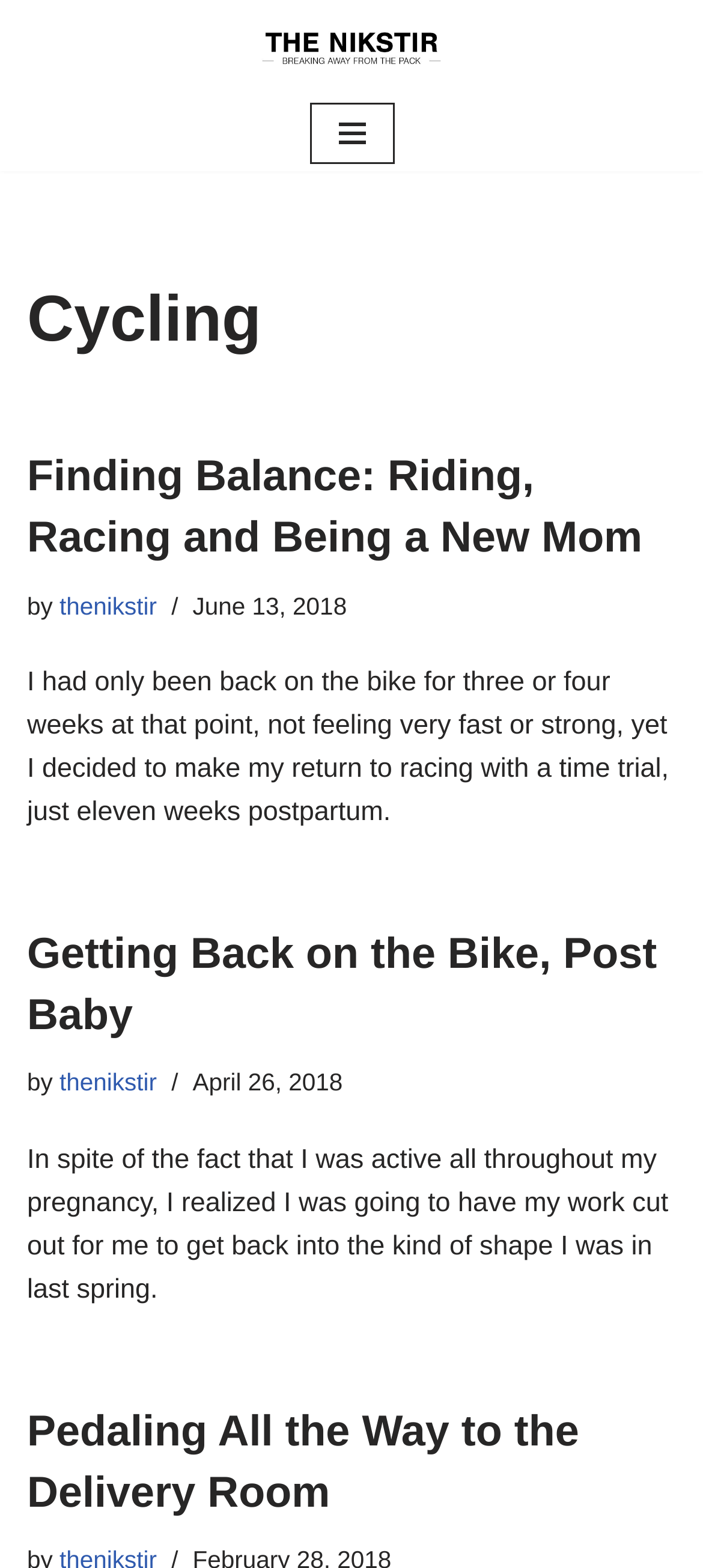What is the category of the webpage?
Observe the image and answer the question with a one-word or short phrase response.

Cycling